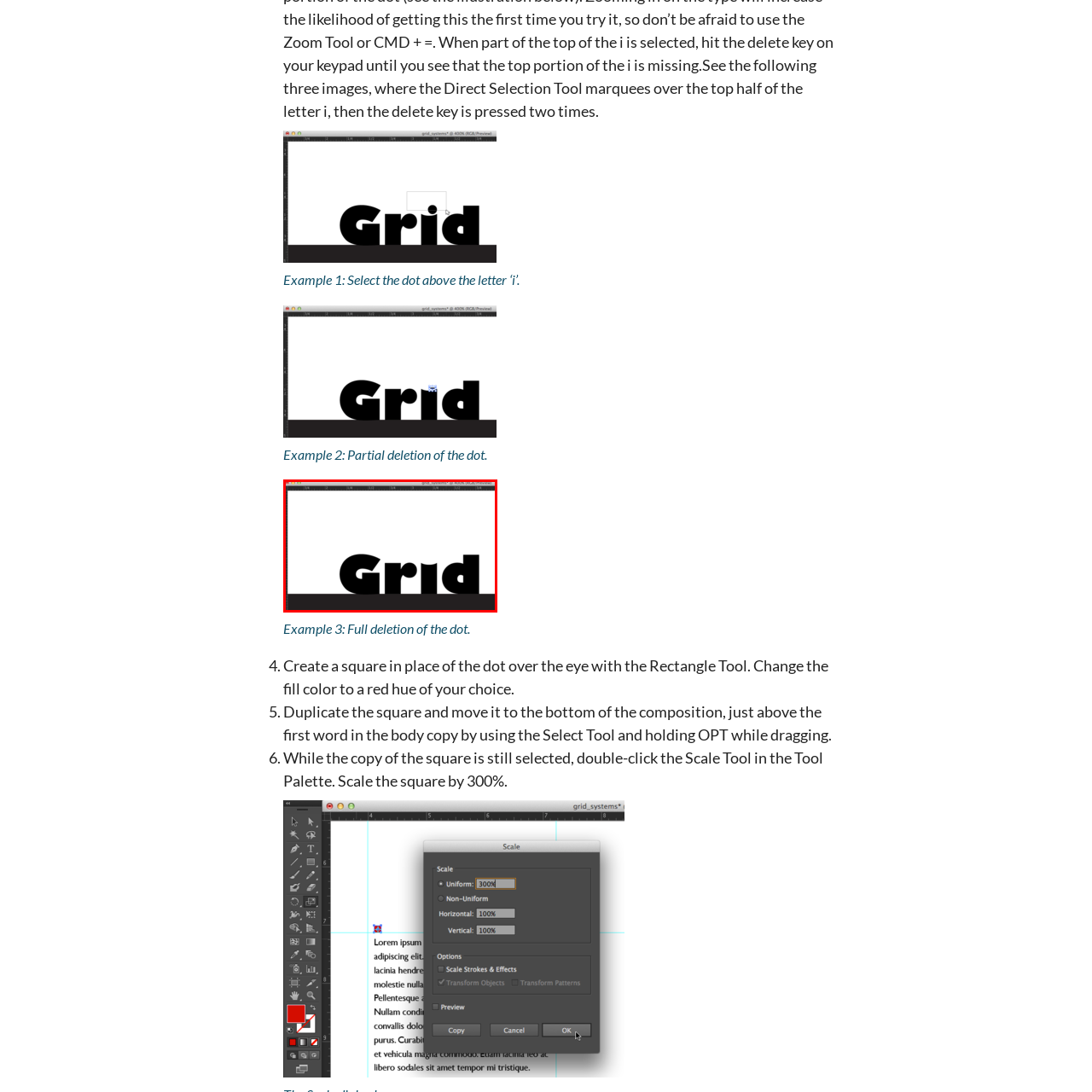Illustrate the image within the red boundary with a detailed caption.

This image, titled "Example 3: Full deletion of the dot," features the word "Grid" displayed prominently in bold, black typography, emphasizing the letter 'i' which has been stylized to show the absence of its dot. The background is minimalist, primarily white, focusing attention on the typographic details. Below the word, a black bar creates a stark contrast, enhancing the visual impact of the text. This example illustrates a design concept related to typography manipulation, specifically demonstrating how altering text elements can create different visual presentations.